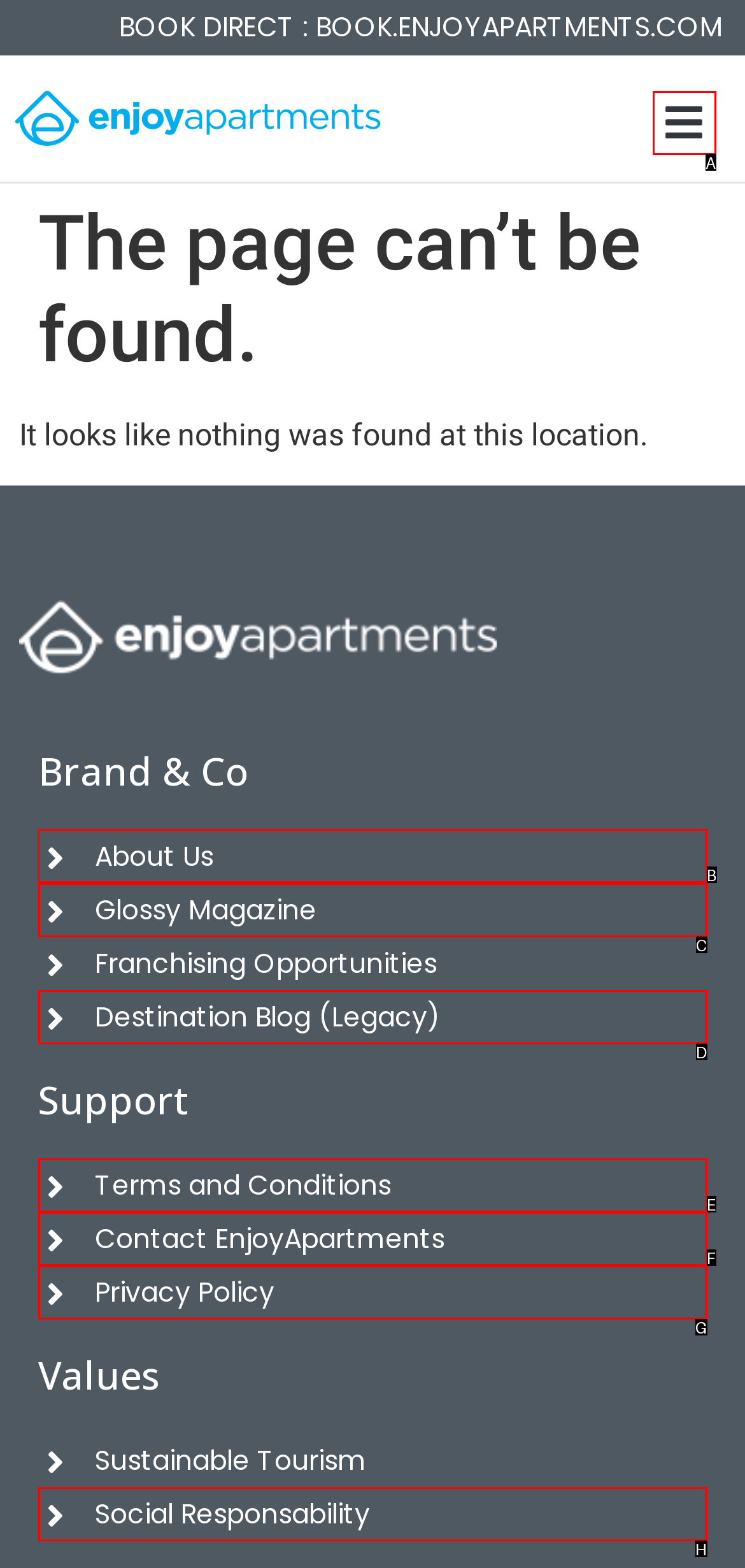Point out the UI element to be clicked for this instruction: Go to About Us. Provide the answer as the letter of the chosen element.

B